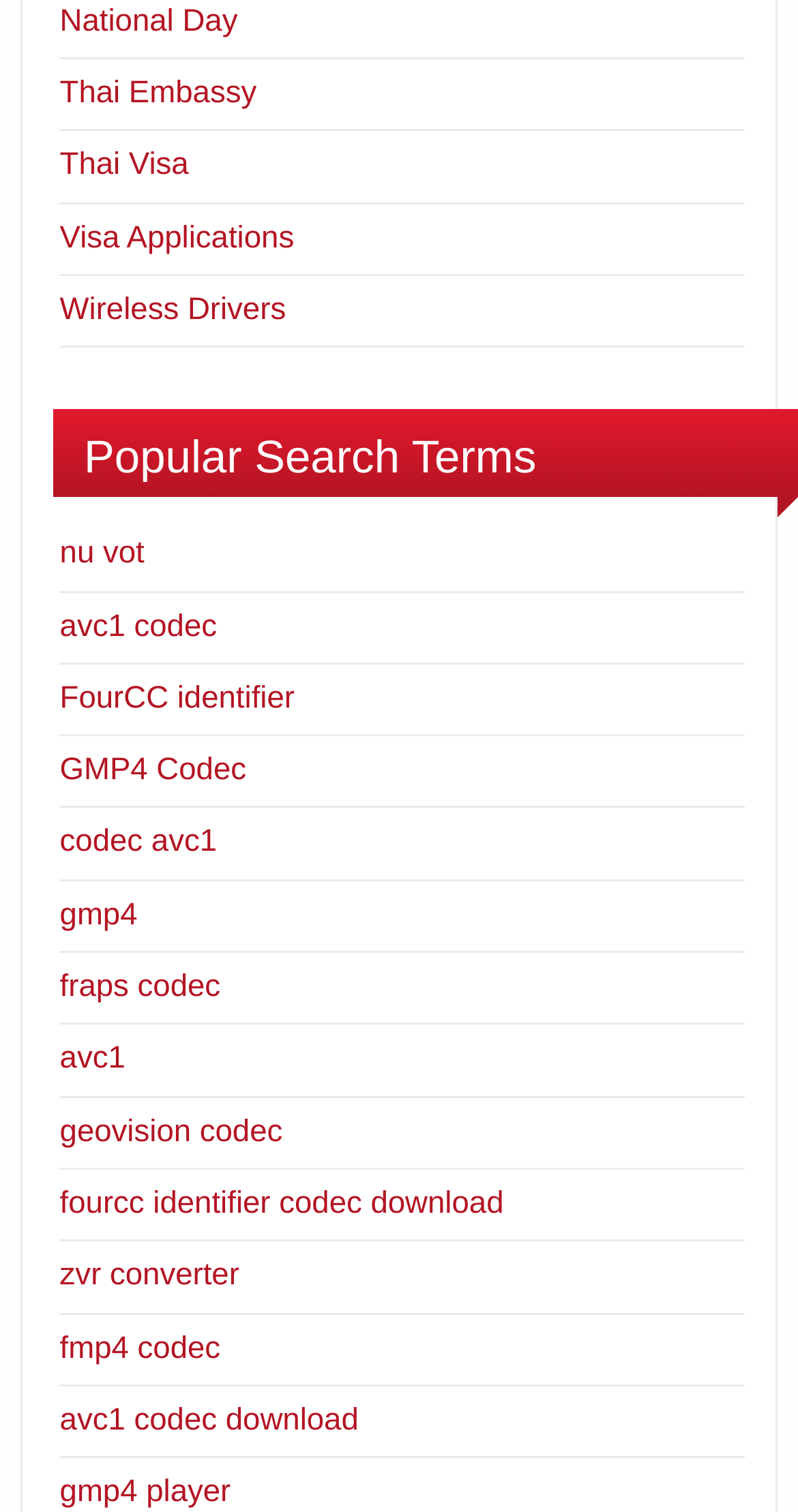Is there a link to a government website?
Using the image as a reference, answer with just one word or a short phrase.

Yes